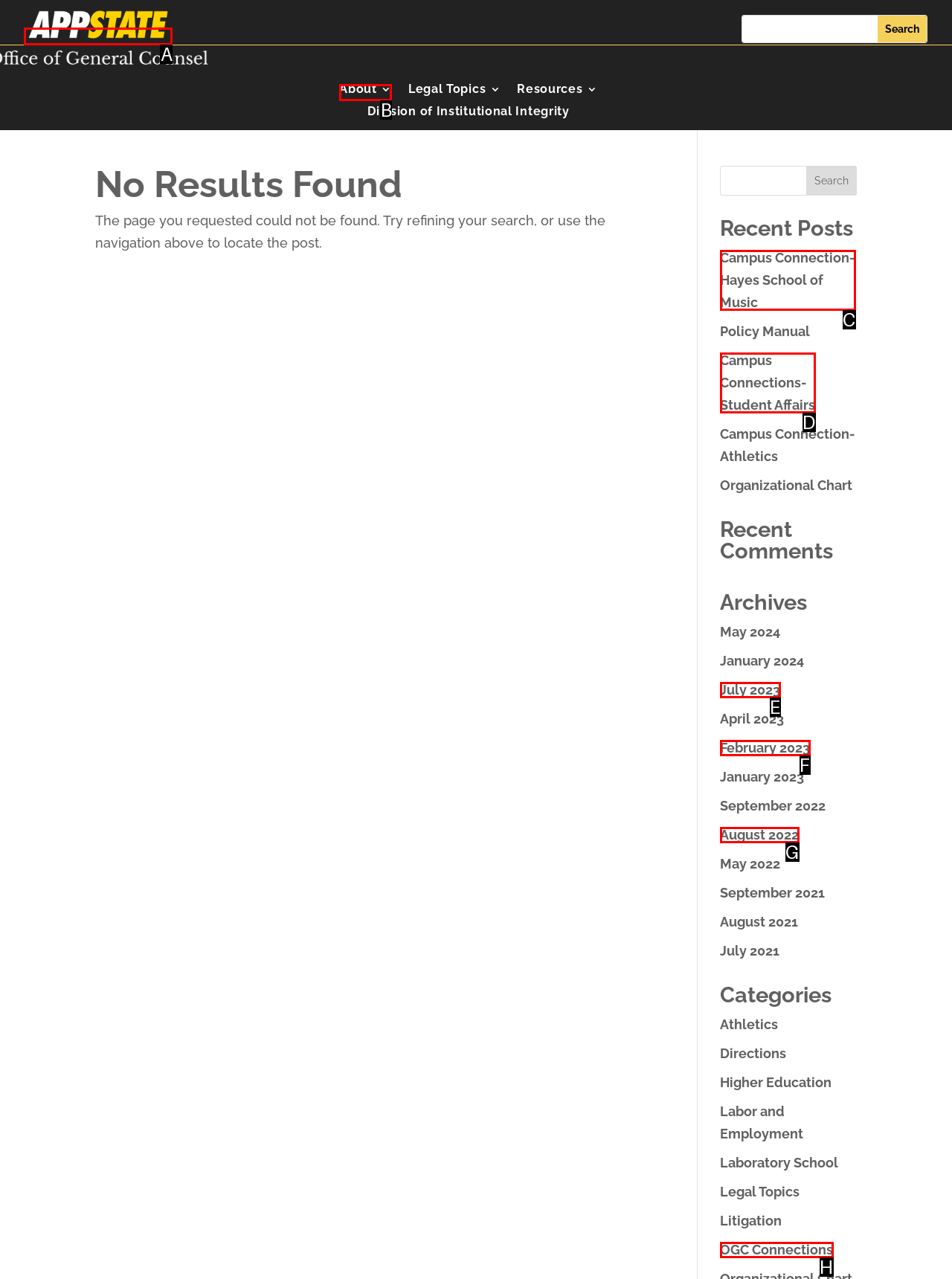Point out the HTML element I should click to achieve the following task: Go to Appalachian State University homepage Provide the letter of the selected option from the choices.

A